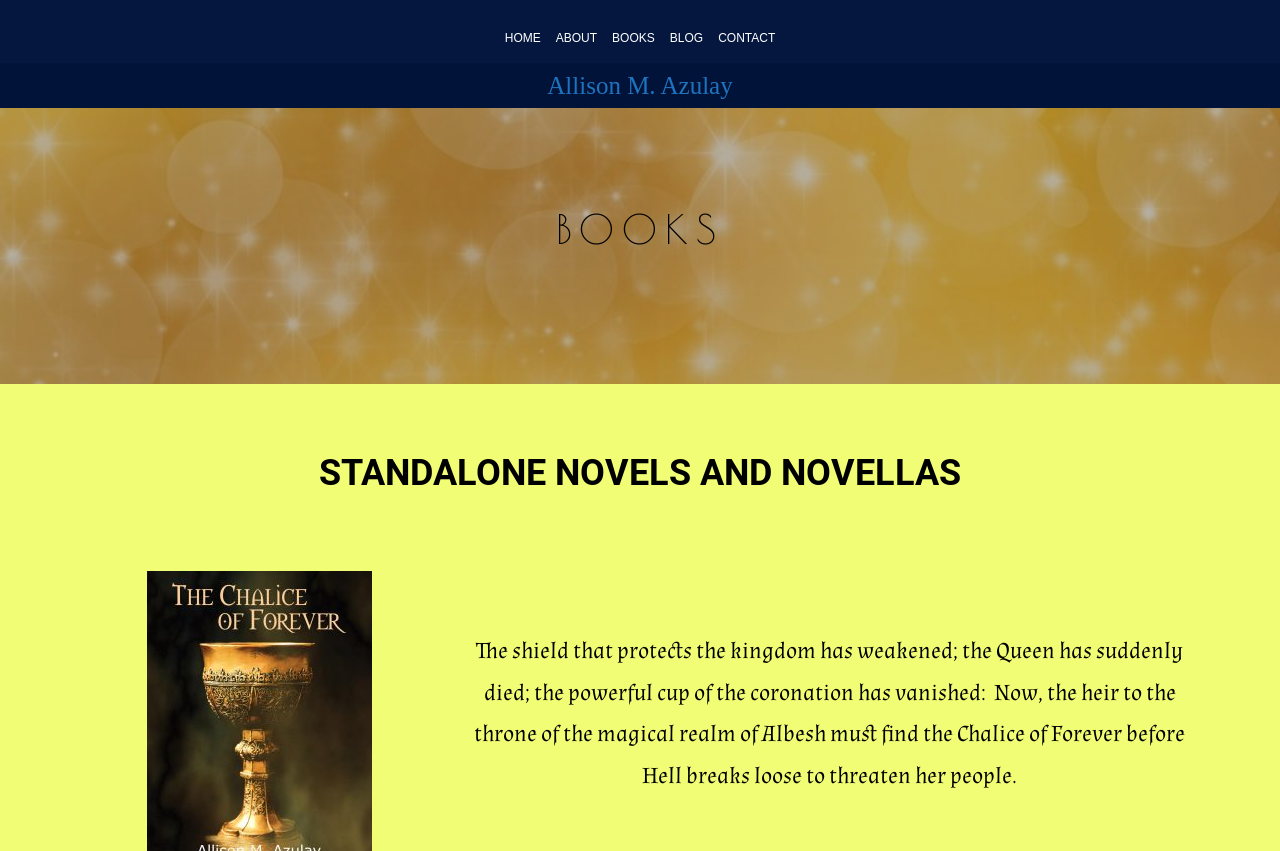What is the bounding box coordinate of the book description?
Refer to the image and give a detailed response to the question.

I located the StaticText element that contains the book description and found its bounding box coordinates, which are [0.371, 0.748, 0.926, 0.929].